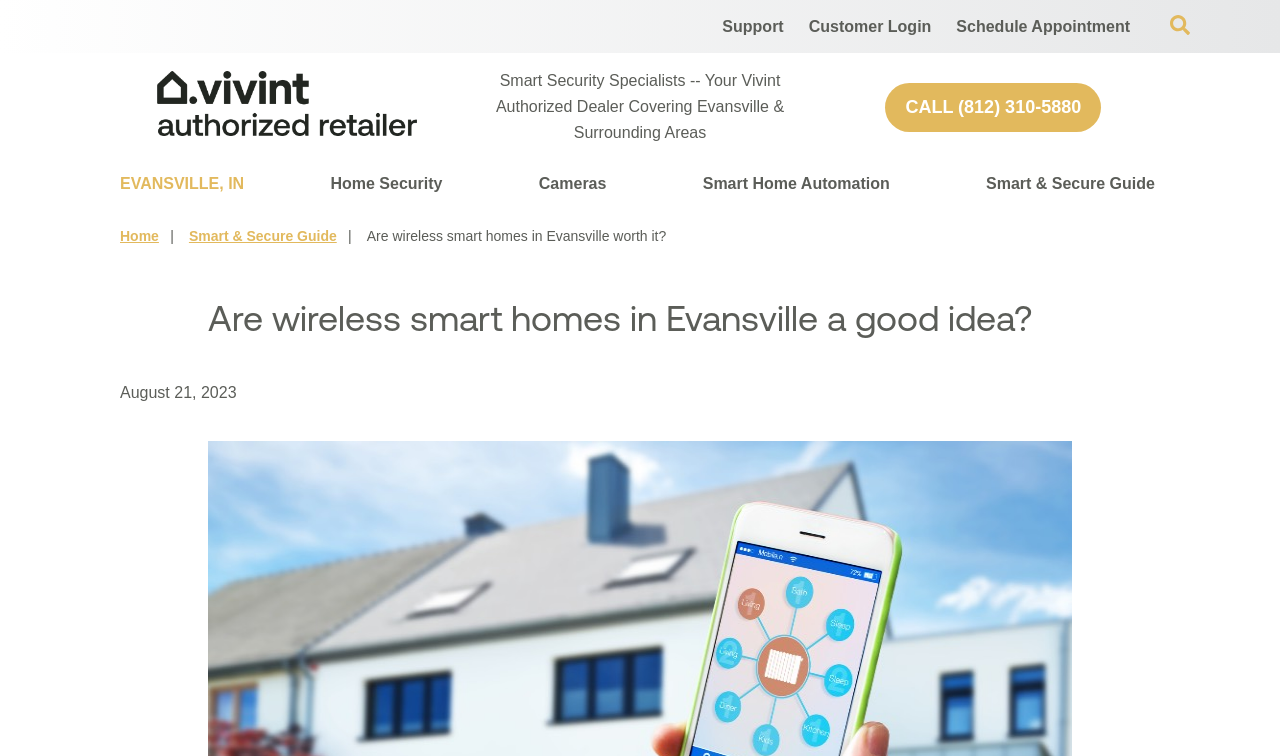Given the element description, predict the bounding box coordinates in the format (top-left x, top-left y, bottom-right x, bottom-right y). Make sure all values are between 0 and 1. Here is the element description: parent_node: Search for: value="Search"

None